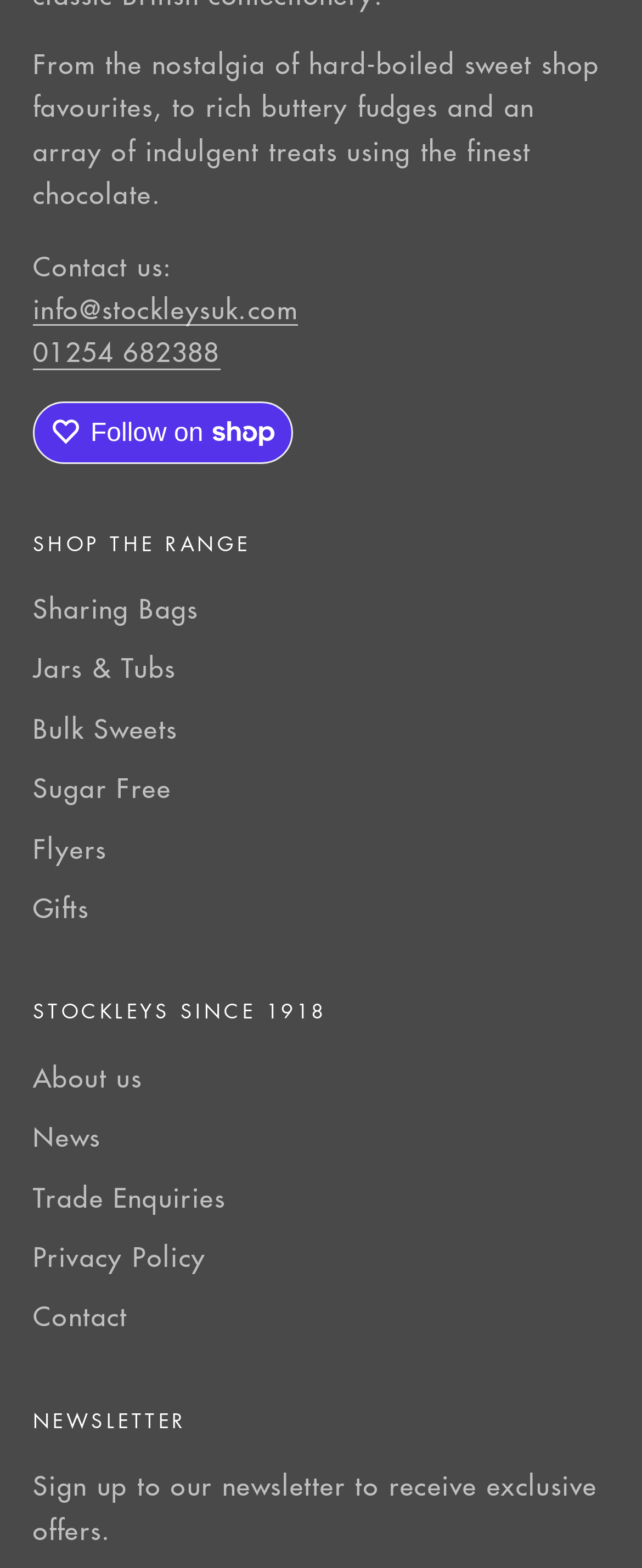What is the purpose of the 'Follow on Shop' button?
Analyze the image and provide a thorough answer to the question.

The 'Follow on Shop' button is likely used to allow customers to follow the shop's online presence, possibly on a platform like social media or an online marketplace.